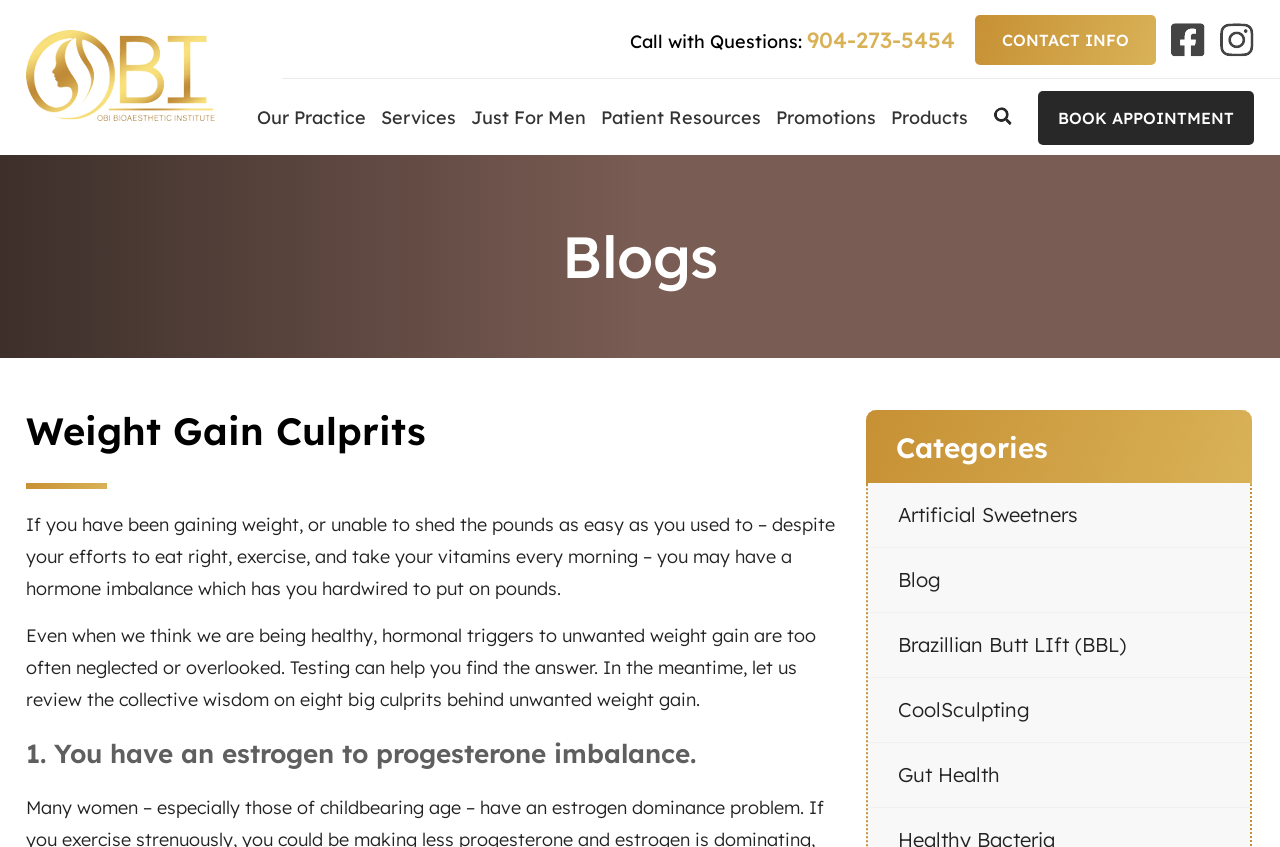Reply to the question with a single word or phrase:
What is the last category mentioned?

Gut Health